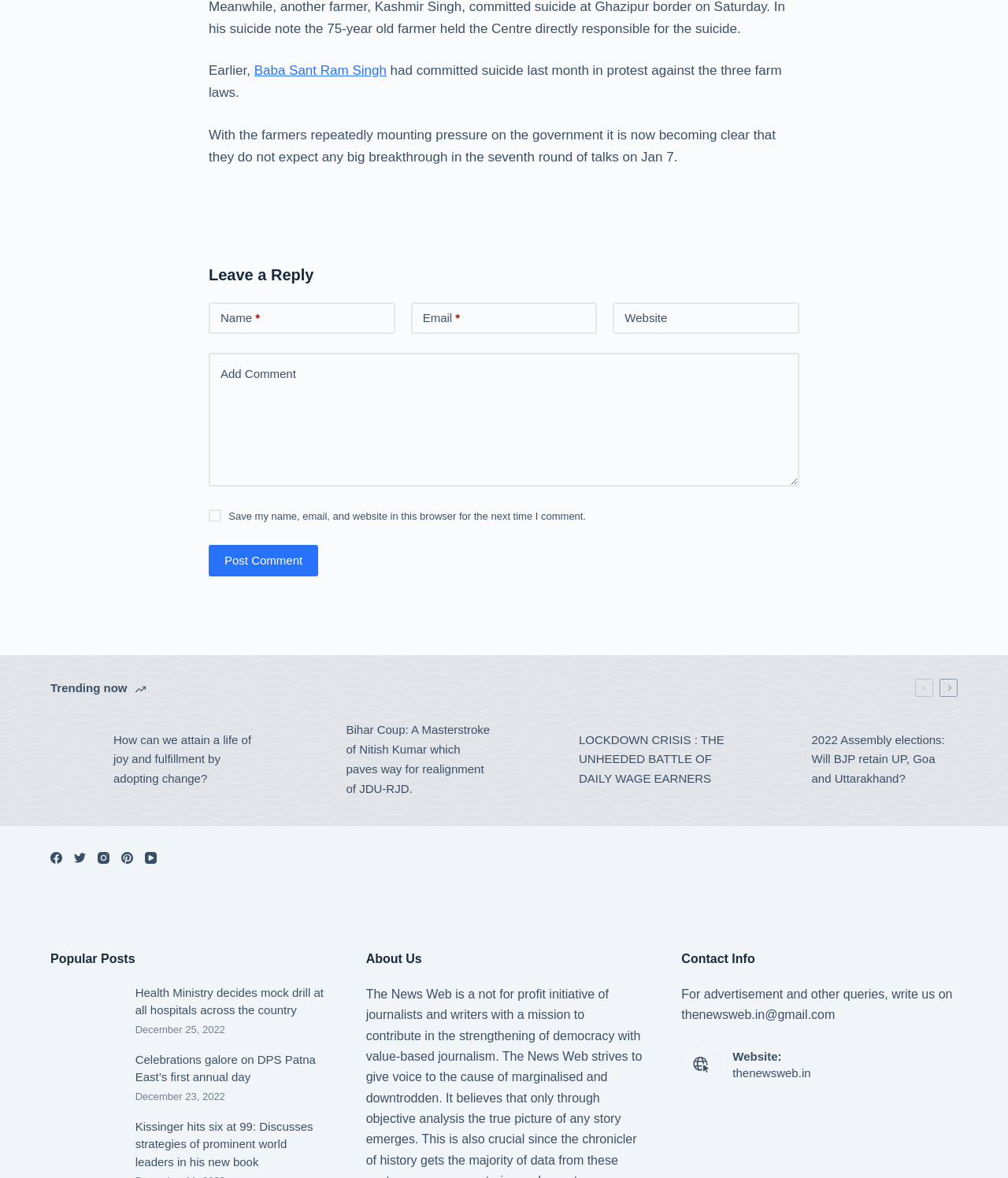Find the bounding box coordinates of the element to click in order to complete this instruction: "Contact us". The bounding box coordinates must be four float numbers between 0 and 1, denoted as [left, top, right, bottom].

[0.676, 0.838, 0.945, 0.867]